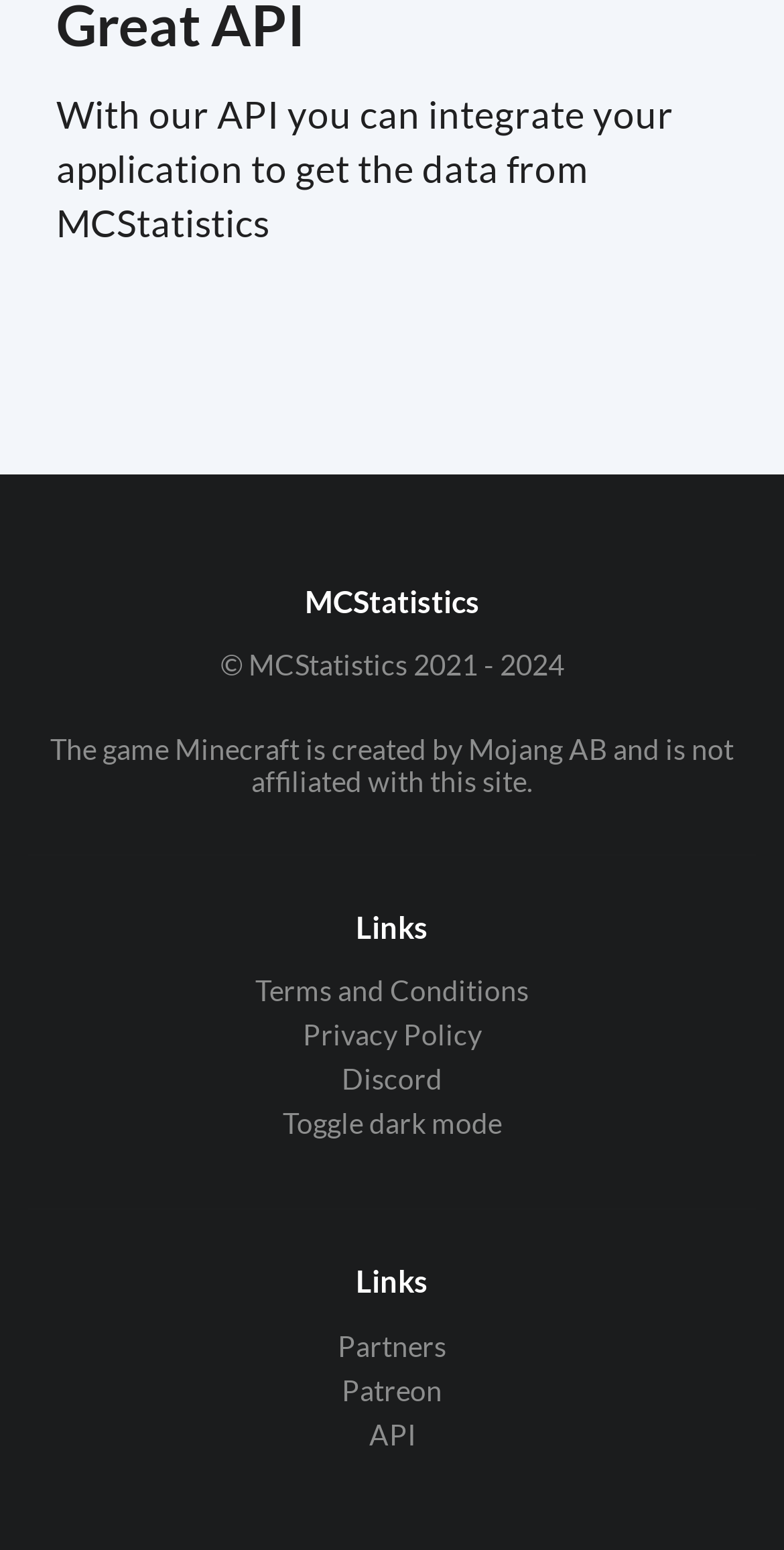How many links are there under the 'Links' heading?
Answer the question with a single word or phrase derived from the image.

5